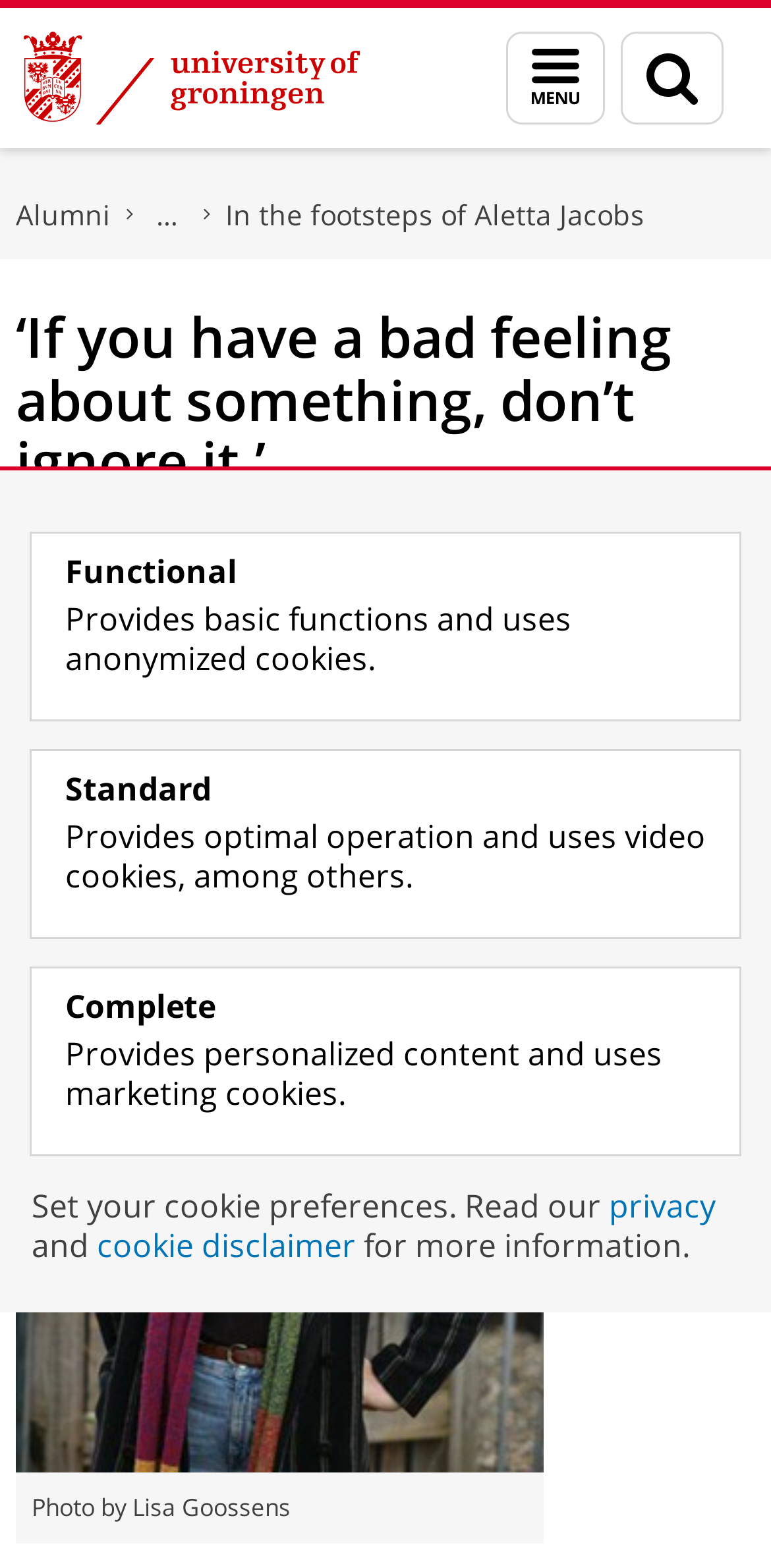Describe all the key features and sections of the webpage thoroughly.

This webpage is about Ymkje Clevering, a top athlete who is an Olympic Medal winner and European champion in rowing. At the top left corner, there are two links, "Skip to Content" and "Skip to Navigation", followed by a link to the University of Groningen with its logo. 

Below these links, there are several navigation links, including "Alumni", "About alumni", and "In the footsteps of Aletta Jacobs". The main content of the webpage starts with a heading that reads, "‘If you have a bad feeling about something, don’t ignore it.’", which is followed by a brief description of Ymkje Clevering. 

Below this description, there is a large figure that takes up most of the width of the page, containing a photo of Ymkje Clevering taken by Lisa Goossens, along with a caption. 

At the bottom of the page, there are several links related to cookie preferences, including "Functional", "Standard", and "Complete", which allow users to set their cookie preferences. There is also a link to the privacy policy and cookie disclaimer.